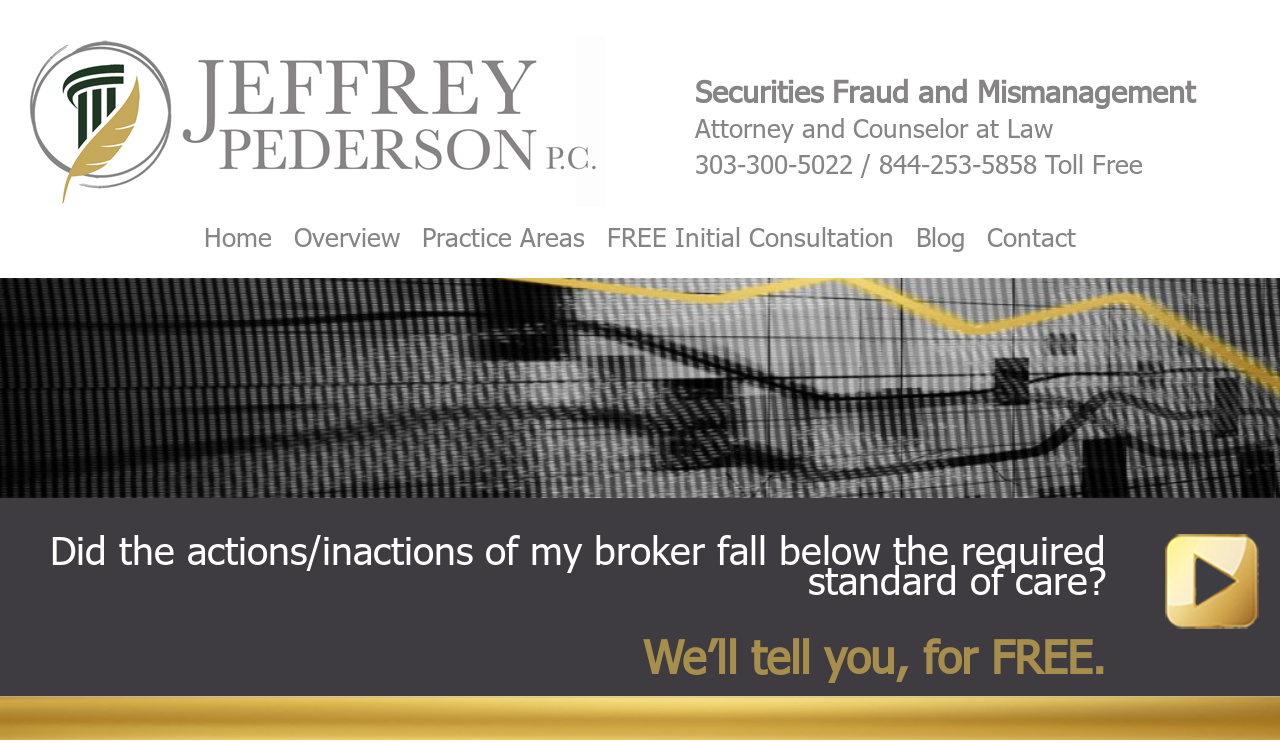Please find the bounding box coordinates of the element that must be clicked to perform the given instruction: "Call the toll-free number". The coordinates should be four float numbers from 0 to 1, i.e., [left, top, right, bottom].

[0.687, 0.197, 0.81, 0.242]